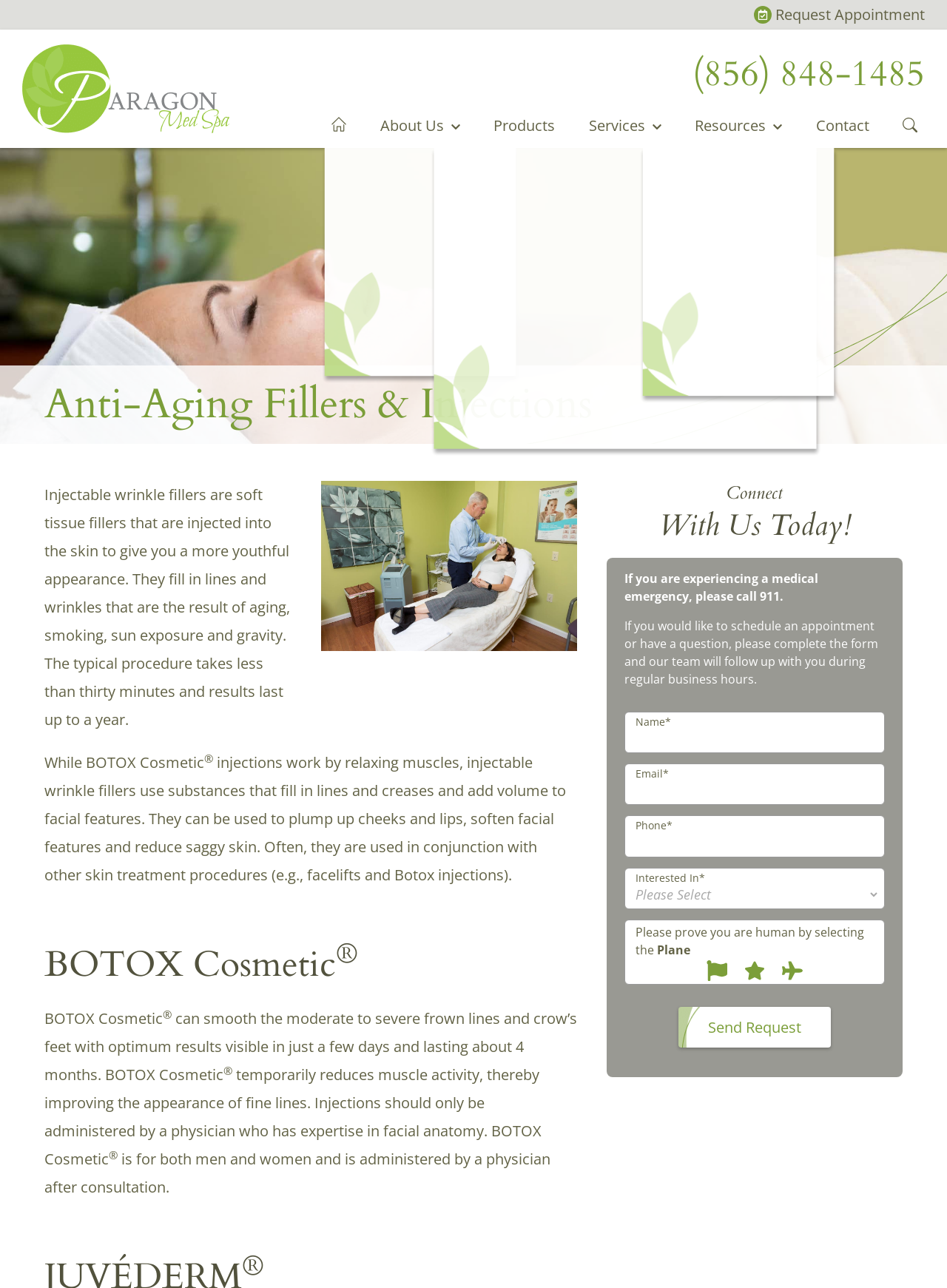Provide a thorough and detailed response to the question by examining the image: 
What is the typical duration of the procedure?

The webpage states that the typical procedure of injectable wrinkle fillers takes less than thirty minutes.